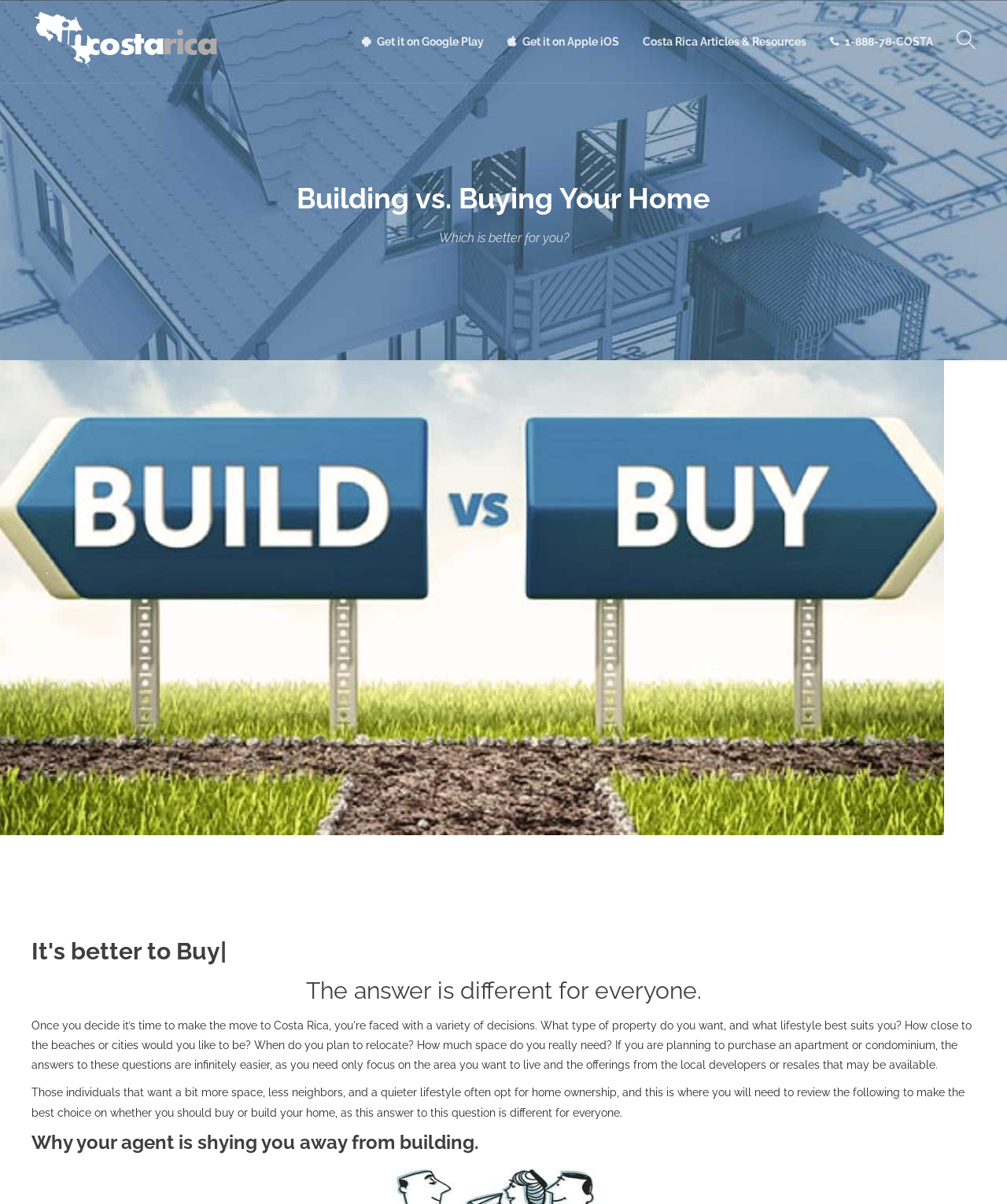Using the element description: "0", determine the bounding box coordinates for the specified UI element. The coordinates should be four float numbers between 0 and 1, [left, top, right, bottom].

[0.271, 0.54, 0.314, 0.576]